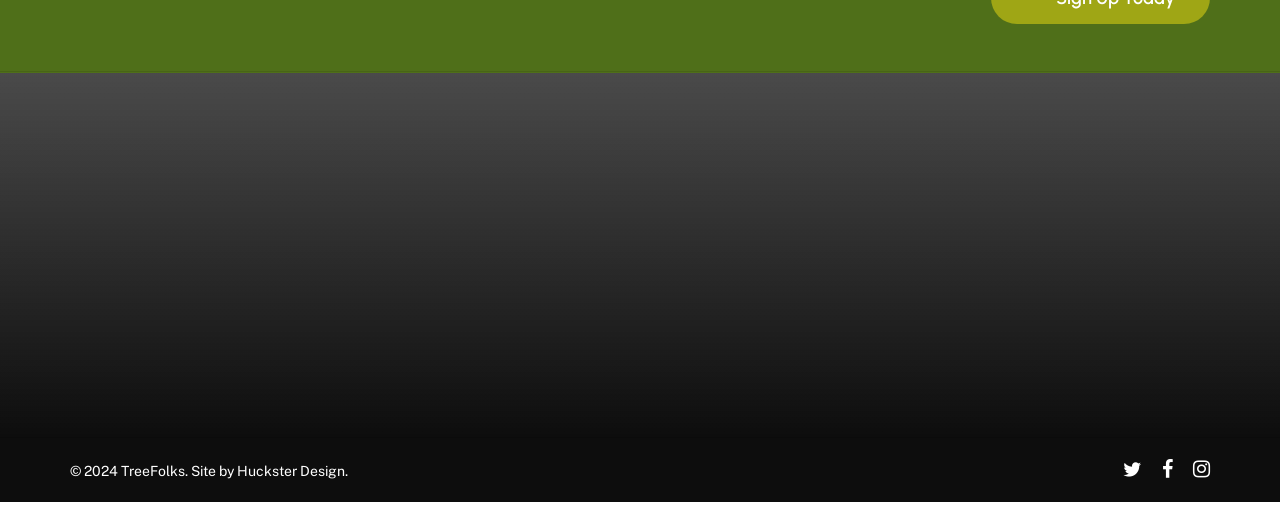Use a single word or phrase to answer this question: 
What is the purpose of the 'DONATE TODAY' button?

To donate to TreeFolks